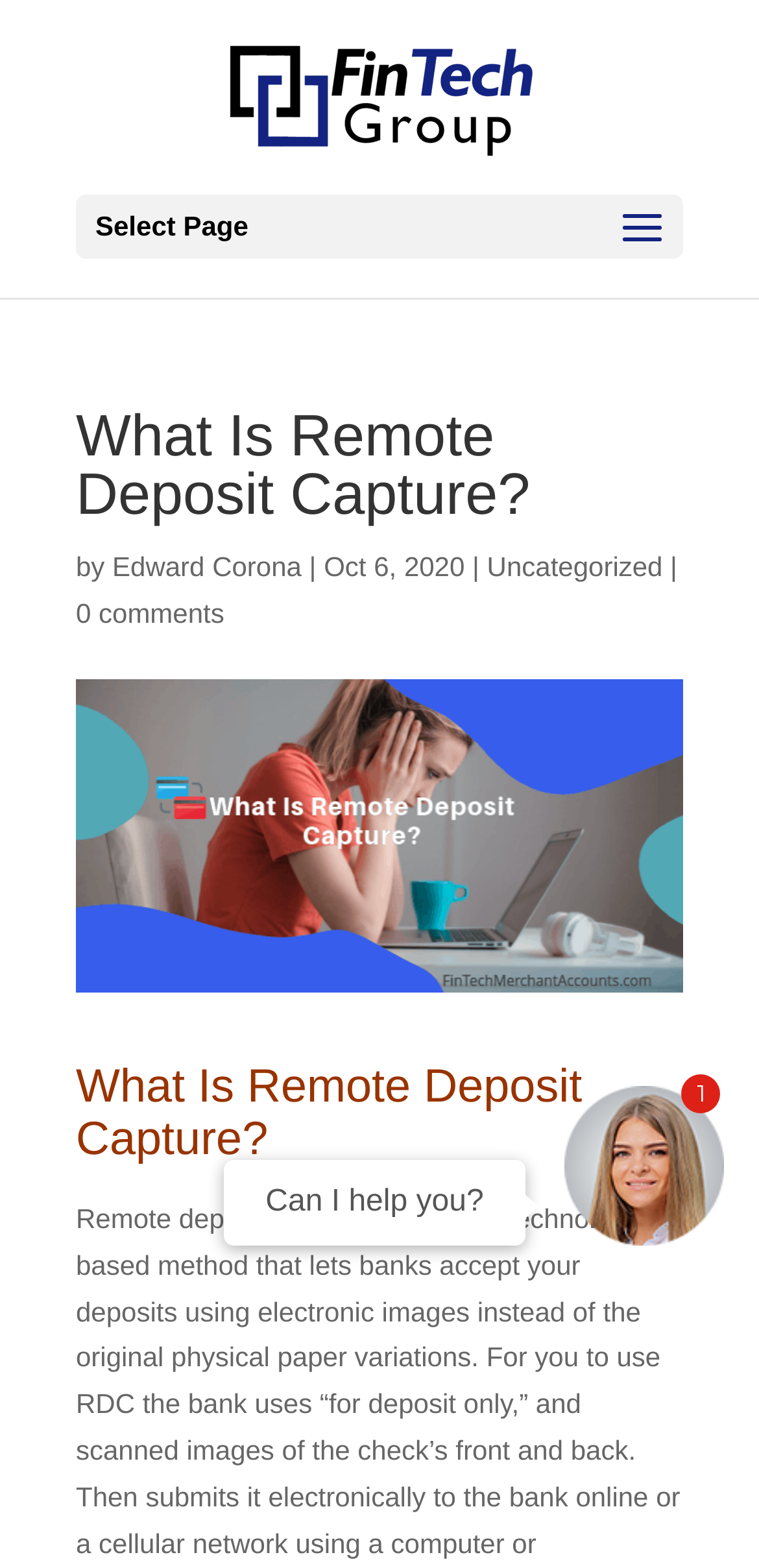Provide the bounding box coordinates of the UI element this sentence describes: "November 20, 2021November 20, 2021".

None